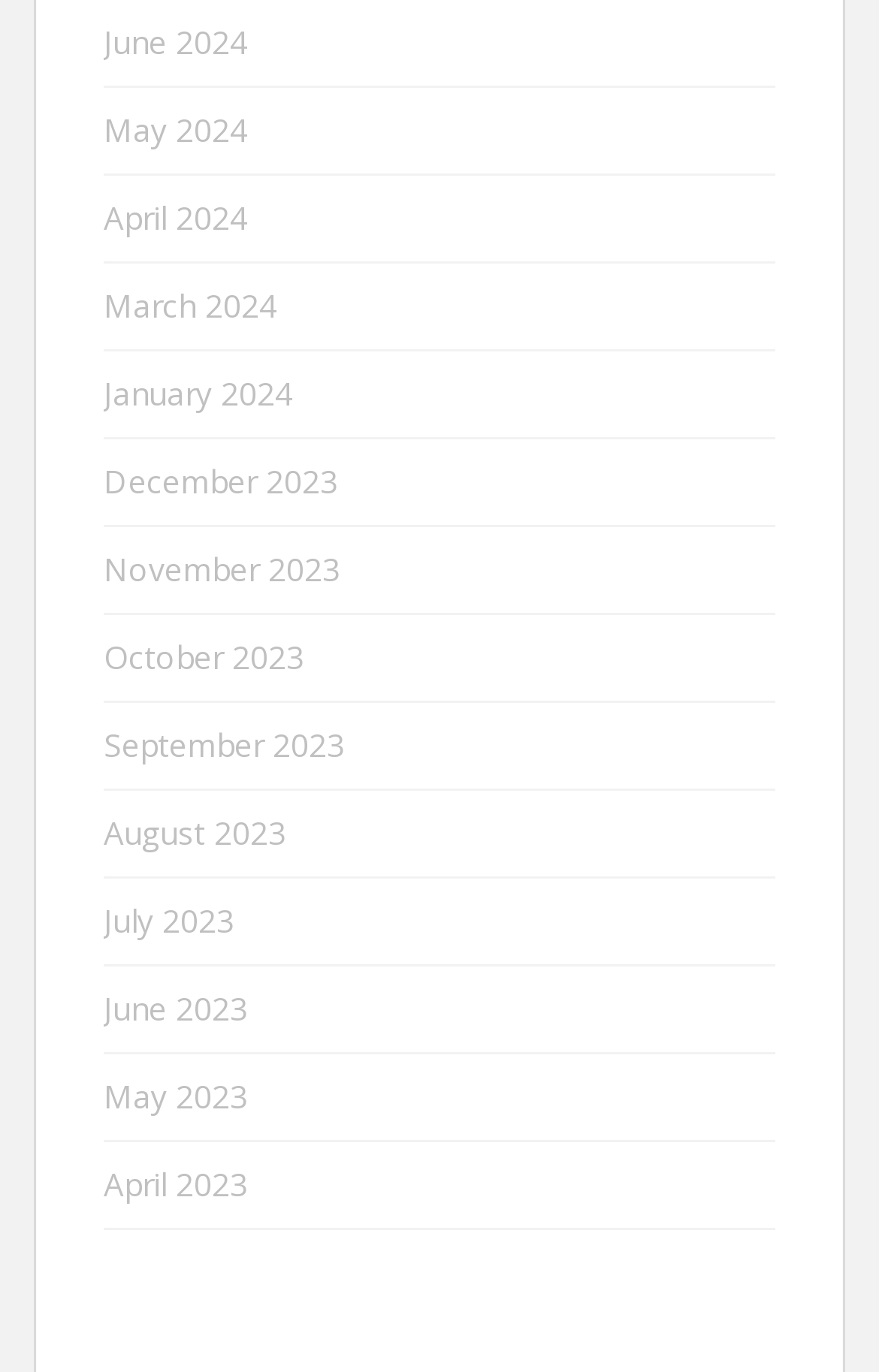Using the element description September 2023, predict the bounding box coordinates for the UI element. Provide the coordinates in (top-left x, top-left y, bottom-right x, bottom-right y) format with values ranging from 0 to 1.

[0.118, 0.528, 0.392, 0.559]